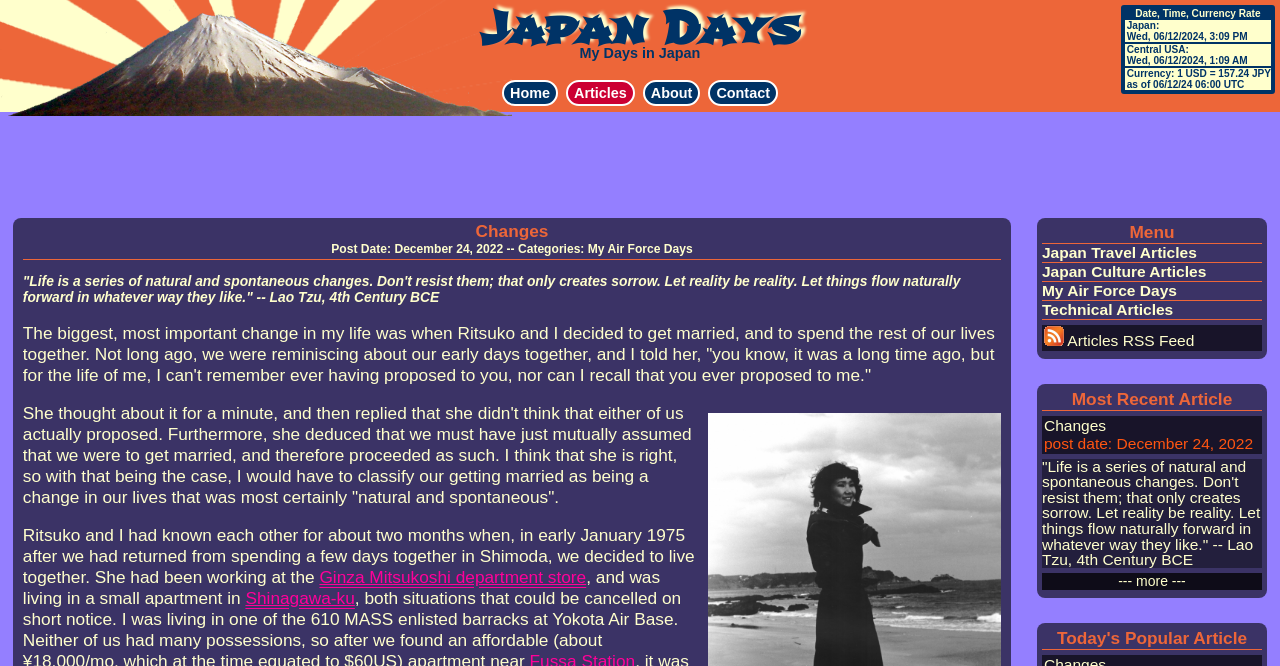Bounding box coordinates must be specified in the format (top-left x, top-left y, bottom-right x, bottom-right y). All values should be floating point numbers between 0 and 1. What are the bounding box coordinates of the UI element described as: Contact

[0.553, 0.12, 0.608, 0.159]